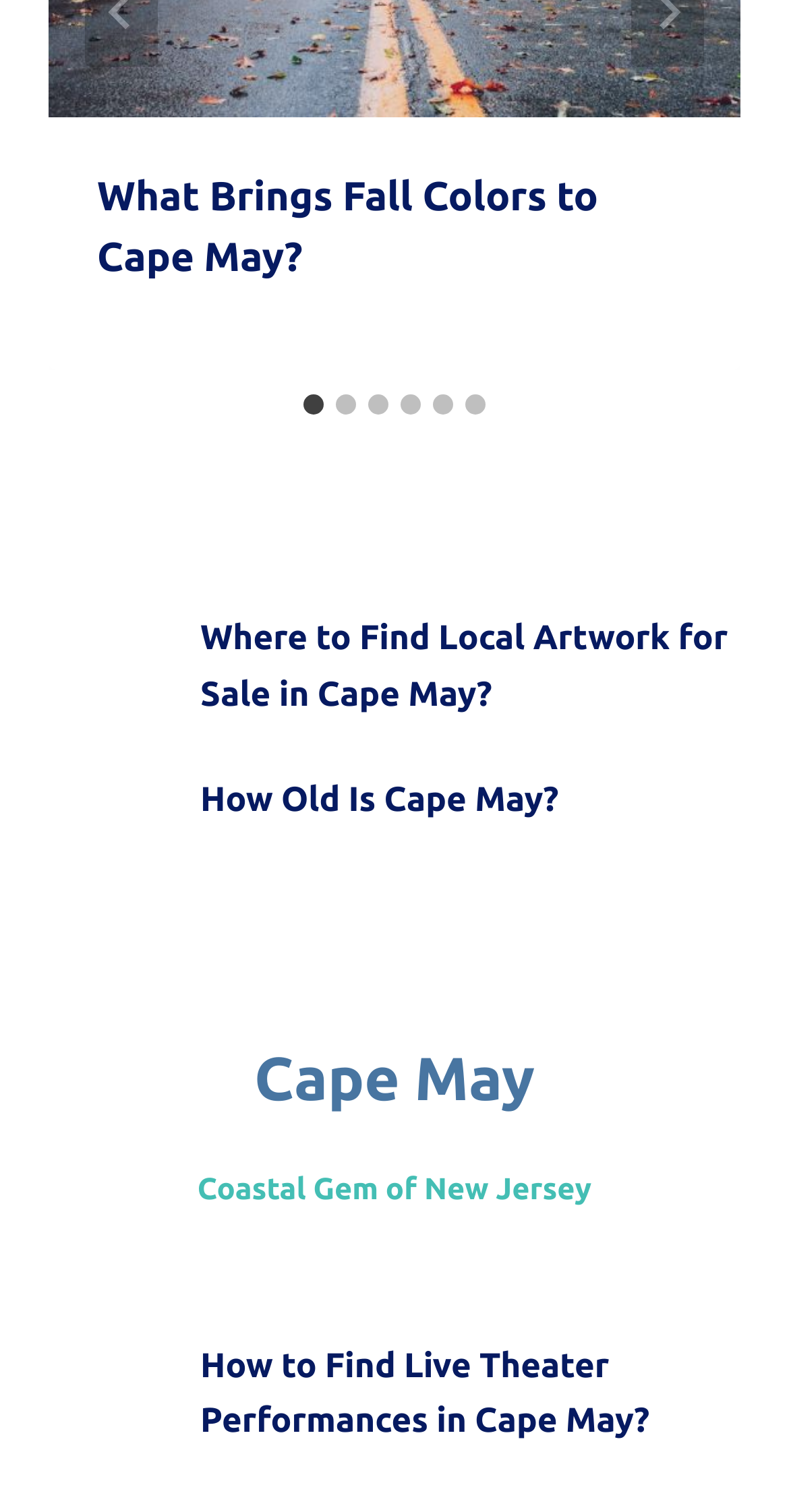Please predict the bounding box coordinates of the element's region where a click is necessary to complete the following instruction: "Learn about Cape May's history". The coordinates should be represented by four float numbers between 0 and 1, i.e., [left, top, right, bottom].

[0.254, 0.517, 0.708, 0.542]